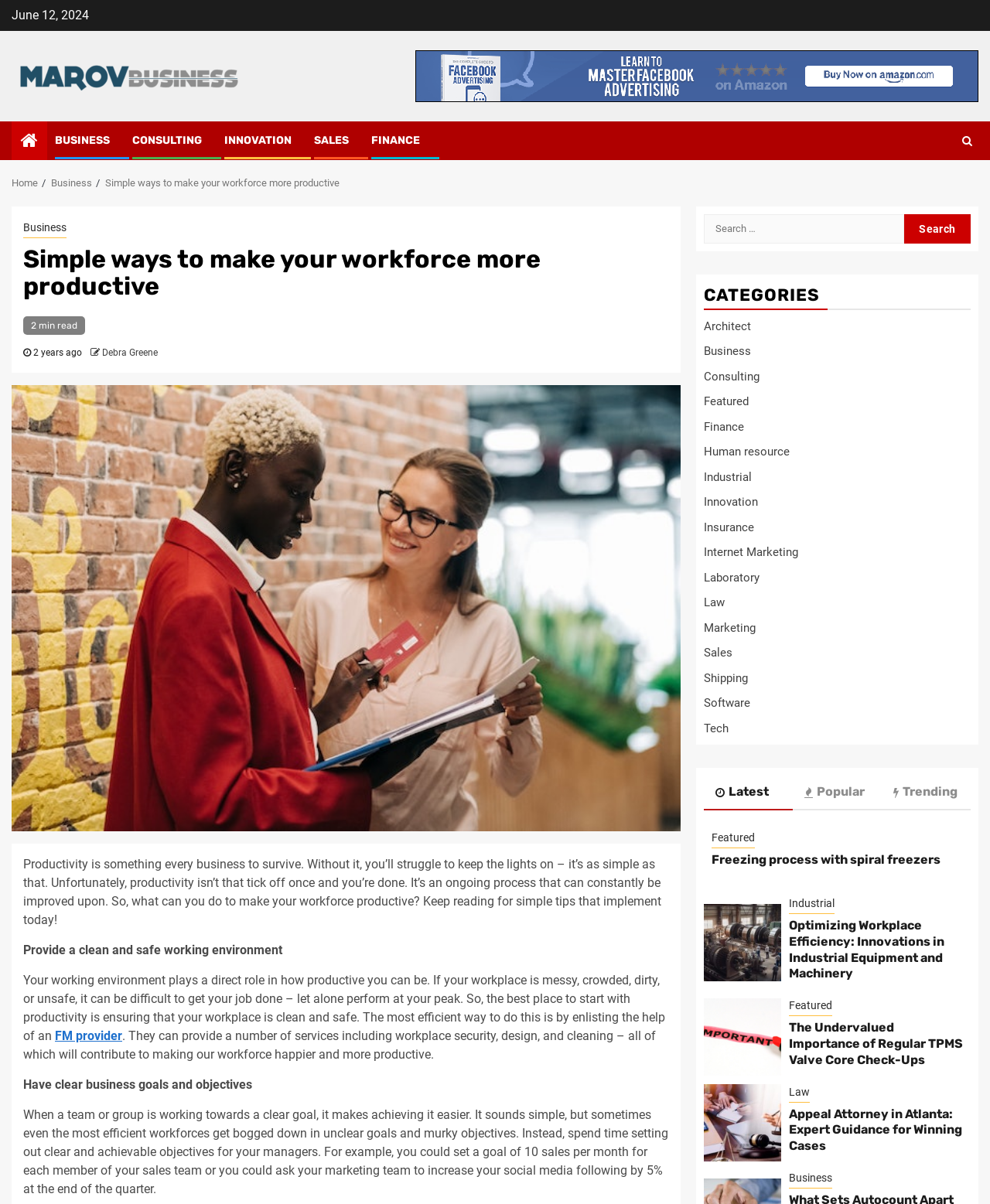Provide an in-depth caption for the contents of the webpage.

This webpage is about productivity in the business world. At the top, there is a date "June 12, 2024" and a link to "Marov Business" with an accompanying image. Below that, there are several links to different categories, including "BUSINESS", "CONSULTING", "INNOVATION", "SALES", and "FINANCE". 

On the left side, there is a navigation menu with links to "Home", "Business", and the current page, "Simple ways to make your workforce more productive". The main content of the page is an article with a heading "Simple ways to make your workforce more productive" and a subheading "2 min read". The article discusses the importance of productivity in business and provides tips on how to improve it, such as providing a clean and safe working environment and setting clear business goals and objectives.

On the right side, there is a search bar with a button and a heading "CATEGORIES" followed by a list of links to different categories, including "Architect", "Business", "Consulting", and many others. Below that, there are three tabs, "Latest", "Popular", and "Trending", which are not currently selected. 

Further down the page, there are several links to other articles, including "Freezing process with spiral freezers", "Optimizing Workplace Efficiency: Innovations in Industrial Equipment and Machinery", and "The Undervalued Importance of Regular TPMS Valve Core Check-Ups". Each of these links has a heading and a brief summary of the article.